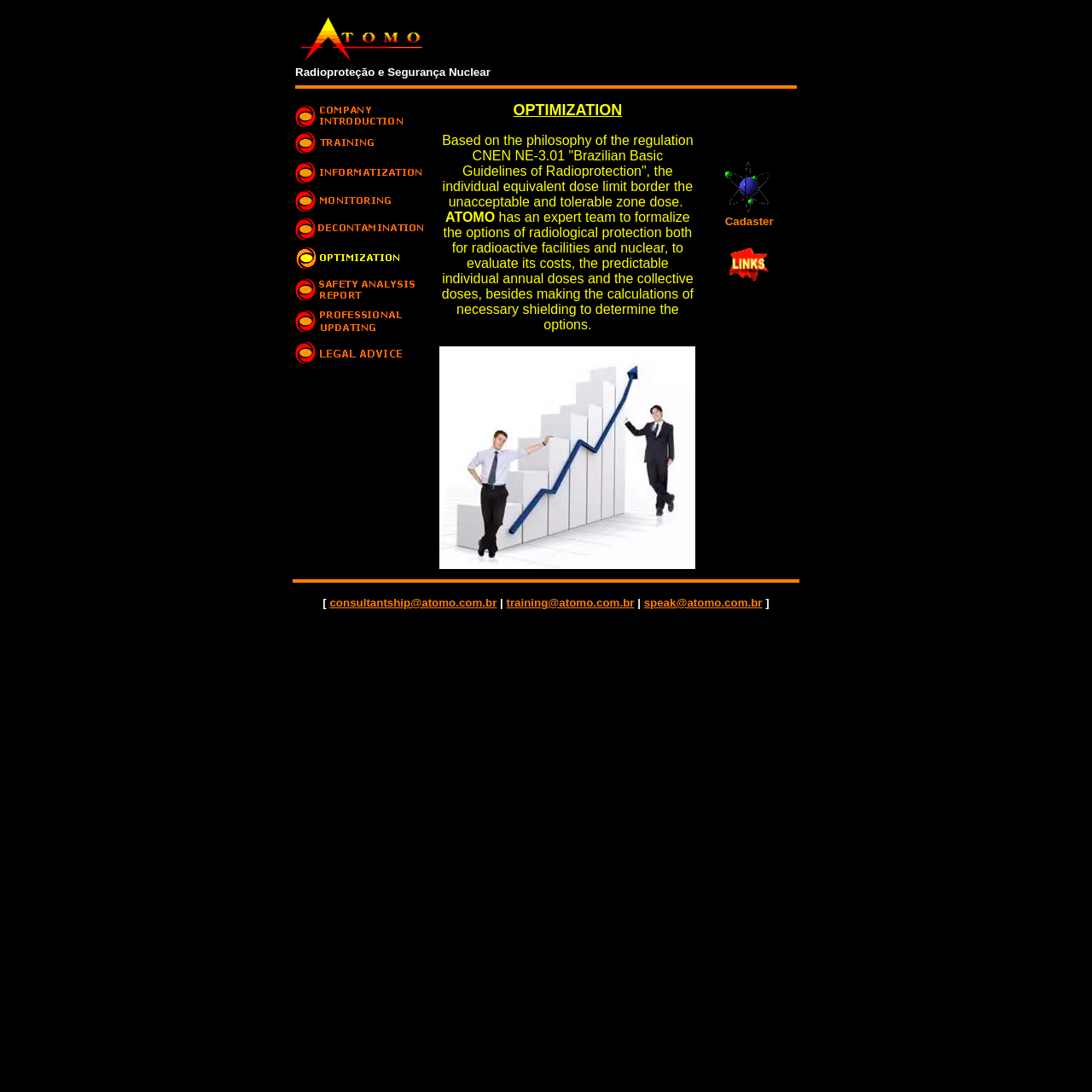Please specify the bounding box coordinates for the clickable region that will help you carry out the instruction: "Learn about SAFETY ANALYSIS REPORT".

[0.268, 0.27, 0.397, 0.283]